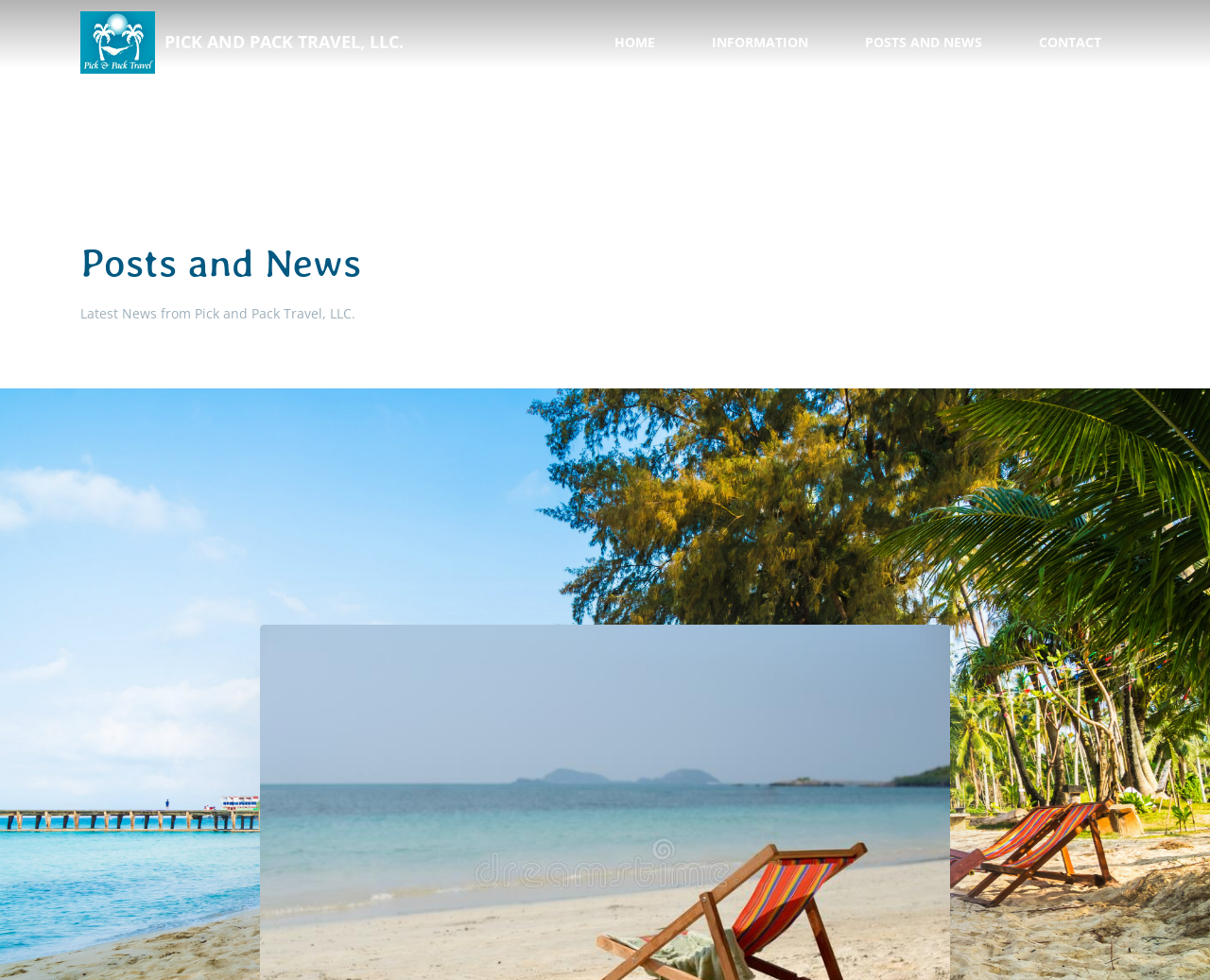Identify the bounding box coordinates of the clickable section necessary to follow the following instruction: "Click on the 'HOME' link". The coordinates should be presented as four float numbers from 0 to 1, i.e., [left, top, right, bottom].

[0.484, 0.0, 0.565, 0.087]